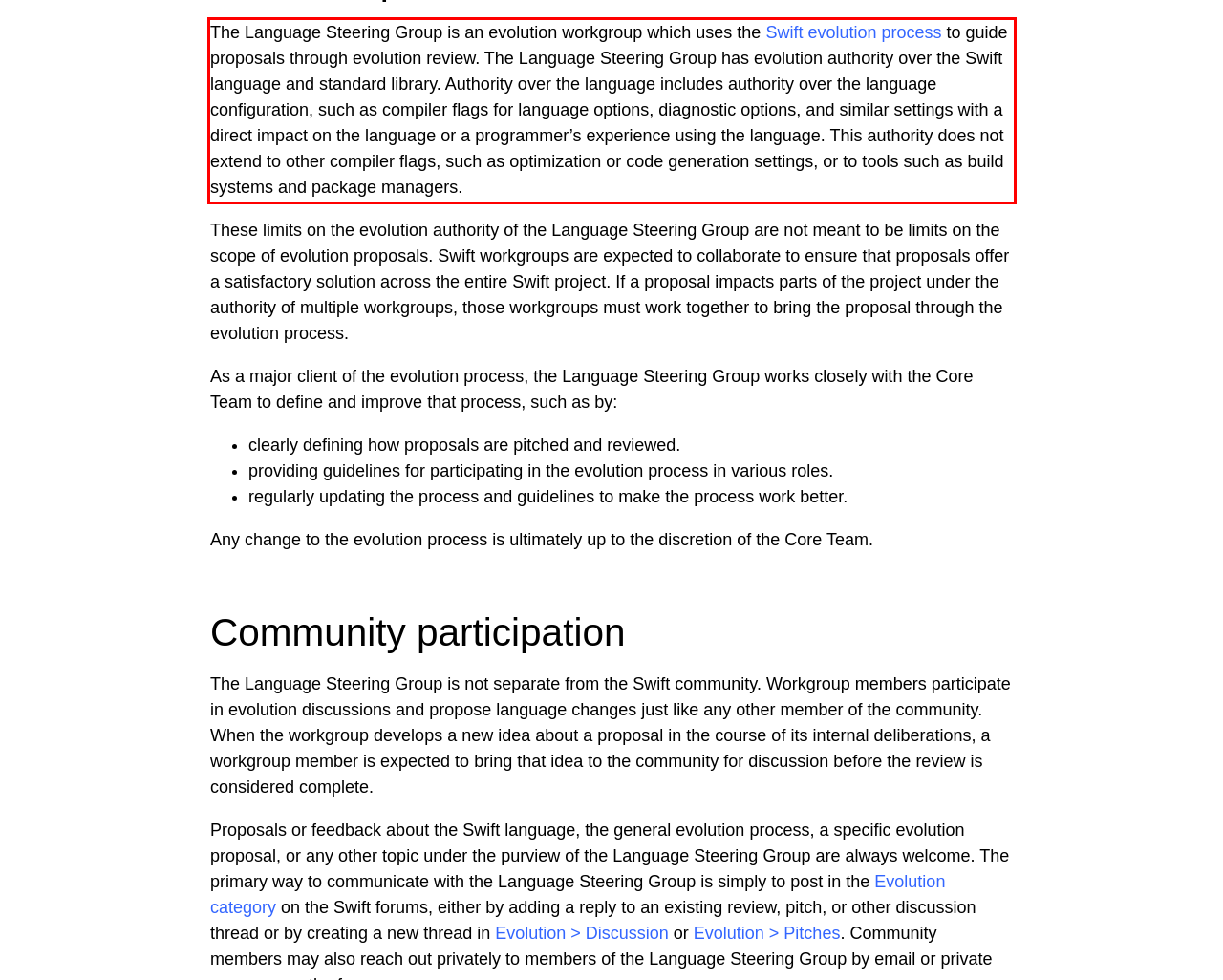You are provided with a screenshot of a webpage featuring a red rectangle bounding box. Extract the text content within this red bounding box using OCR.

The Language Steering Group is an evolution workgroup which uses the Swift evolution process to guide proposals through evolution review. The Language Steering Group has evolution authority over the Swift language and standard library. Authority over the language includes authority over the language configuration, such as compiler flags for language options, diagnostic options, and similar settings with a direct impact on the language or a programmer’s experience using the language. This authority does not extend to other compiler flags, such as optimization or code generation settings, or to tools such as build systems and package managers.